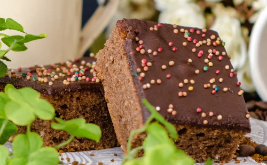Create an extensive and detailed description of the image.

Indulge in the delightful presentation of decadent BBC brownies, showcased in this charming image. Two luscious squares of rich, chocolatey goodness are topped with a glossy layer of chocolate frosting adorned with colorful sprinkles, adding a playful touch to their classic appeal. Surrounding the brownies is a natural ambiance, enhanced by fresh green clovers and a softly blurred background featuring hints of floral elements, creating a warm and inviting setting. This treat promises to satisfy not just your sweet tooth but also your love for aesthetically pleasing desserts, perfect for sharing and enjoying during any occasion. Discover the full recipe for these irresistible brownies and elevate your dessert game!